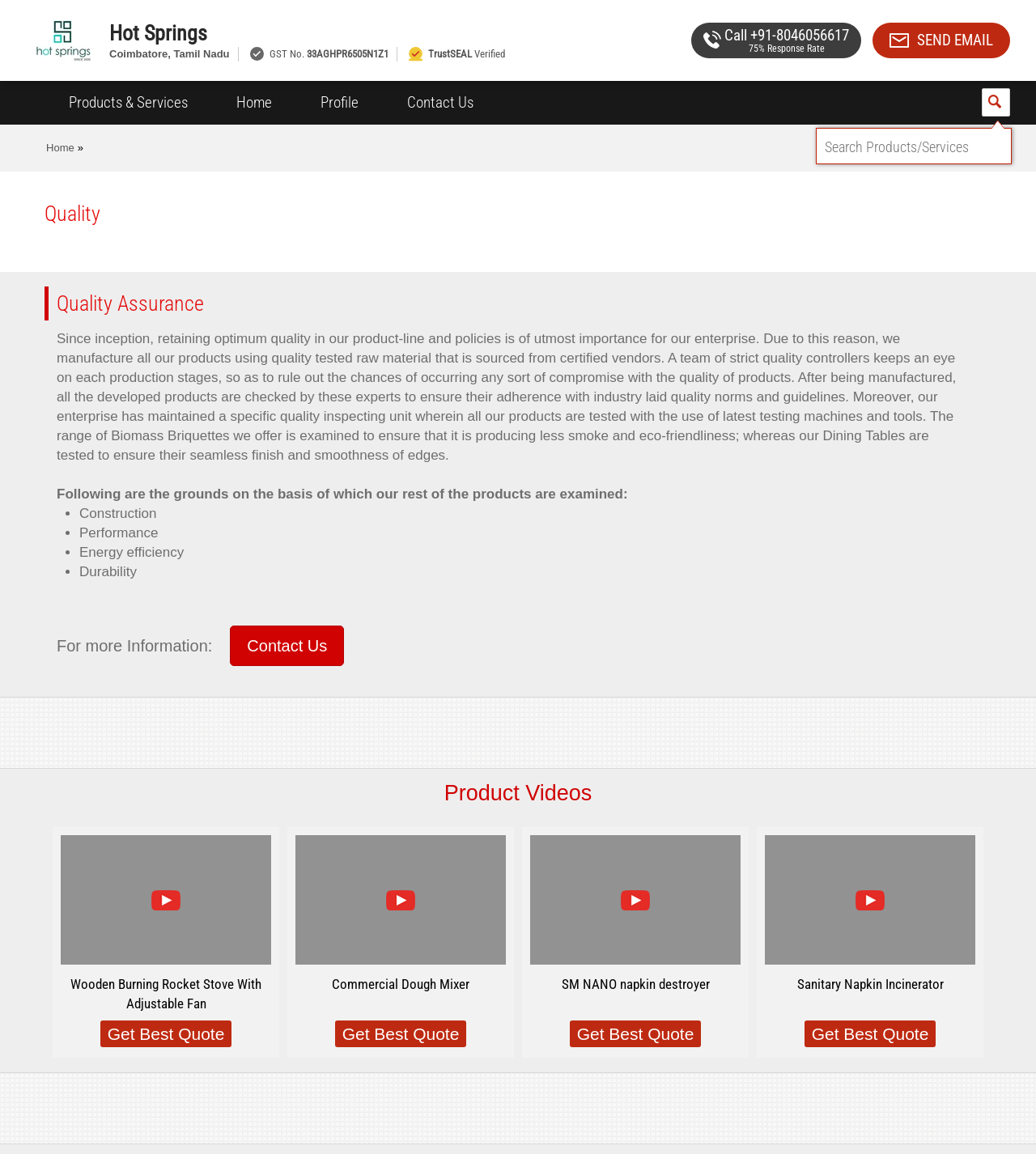Using details from the image, please answer the following question comprehensively:
What is the GST number of the company?

The GST number is mentioned in the top-right corner of the webpage, below the company name and logo, where it says 'GST No.' followed by the number '33AGHPR6505N1Z1'.